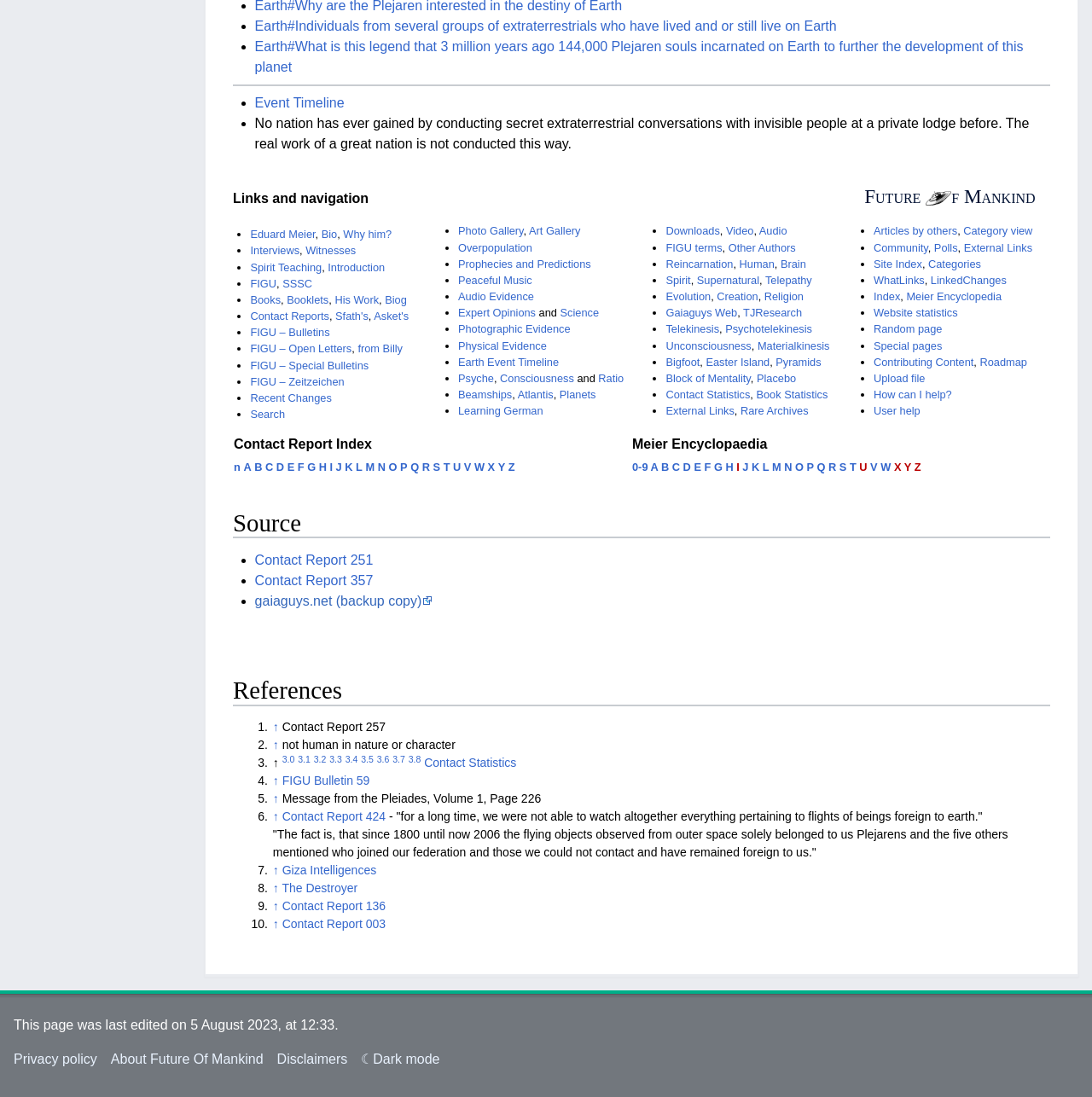Please locate the clickable area by providing the bounding box coordinates to follow this instruction: "Click on the link to learn about individuals from several groups of extraterrestrials who have lived and or still live on Earth".

[0.233, 0.017, 0.766, 0.031]